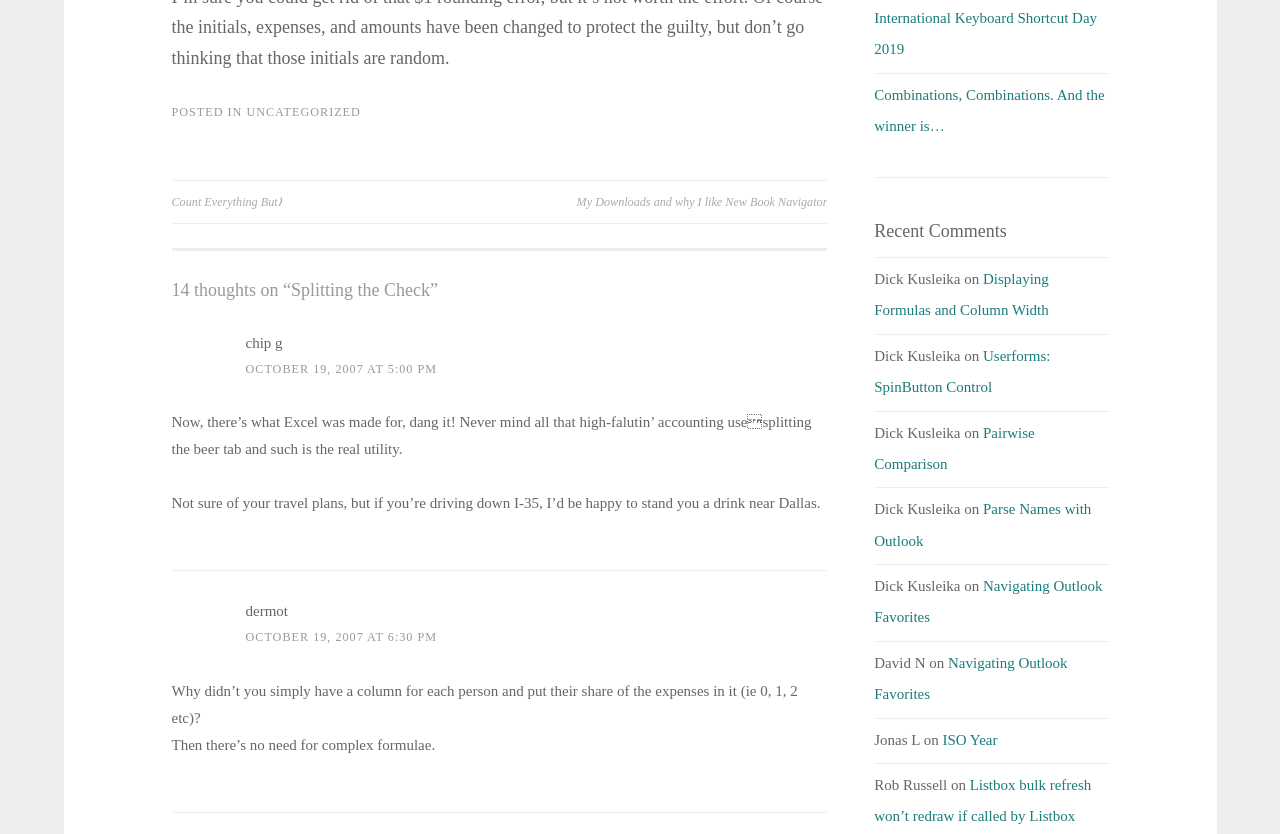What is the category of the post?
Offer a detailed and full explanation in response to the question.

I found the category of the post by looking at the footer section of the webpage, where it says 'POSTED IN' followed by a link 'UNCATEGORIZED'.